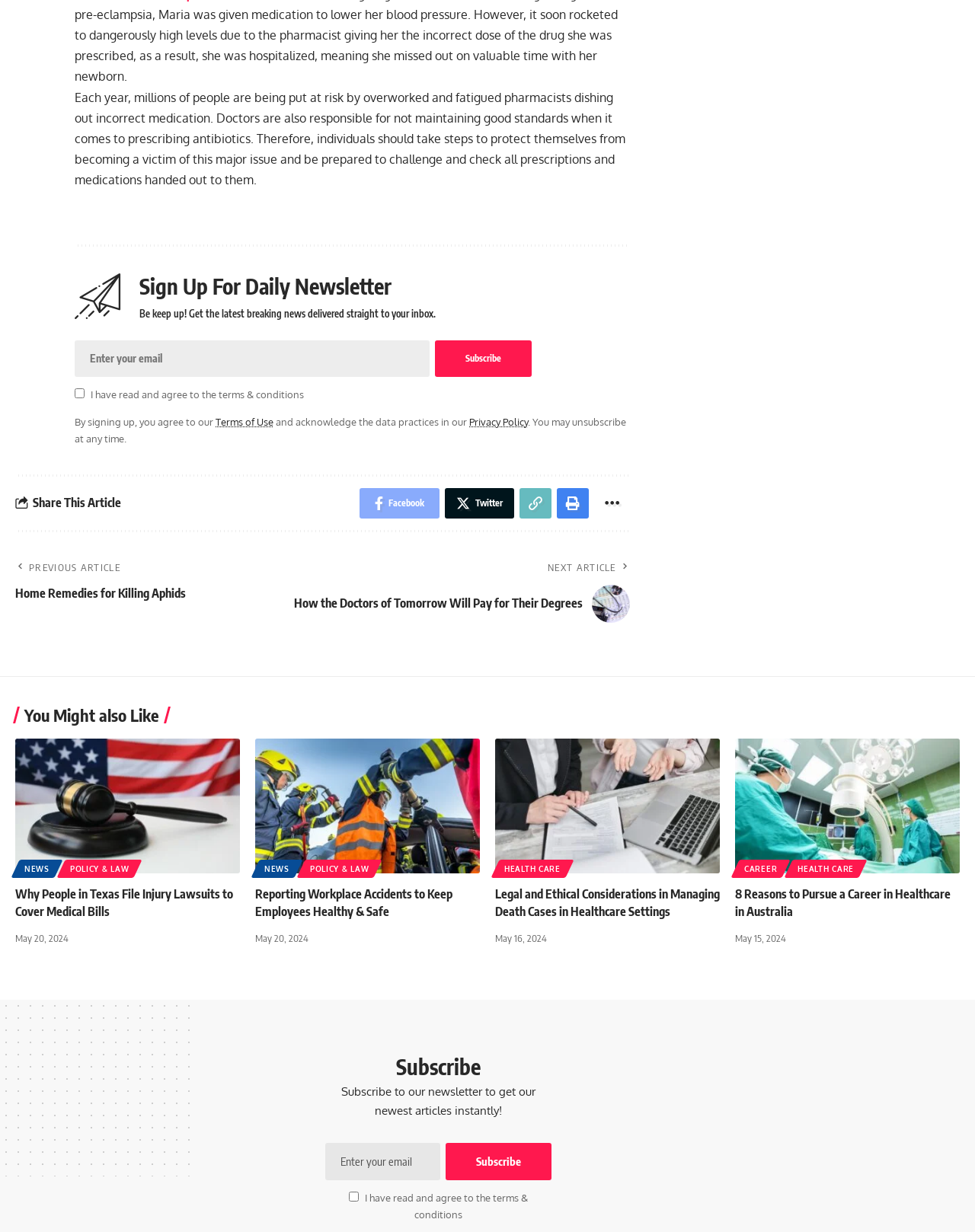Could you find the bounding box coordinates of the clickable area to complete this instruction: "Enter email to subscribe"?

[0.077, 0.276, 0.441, 0.306]